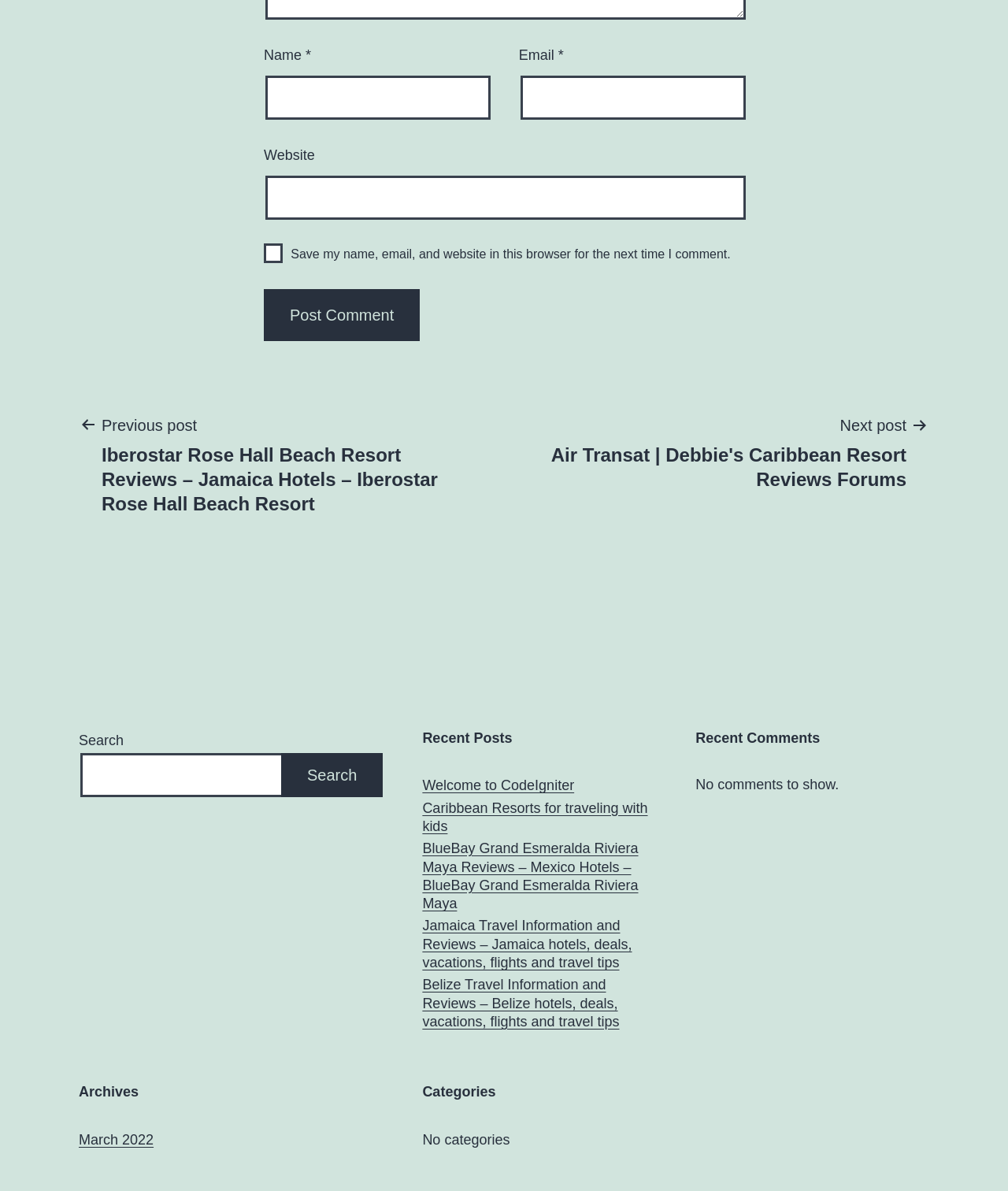What is the function of the 'Post Comment' button?
Please provide a full and detailed response to the question.

The 'Post Comment' button is likely used to submit a comment or post after filling in the required fields, such as 'Name' and 'Email'.